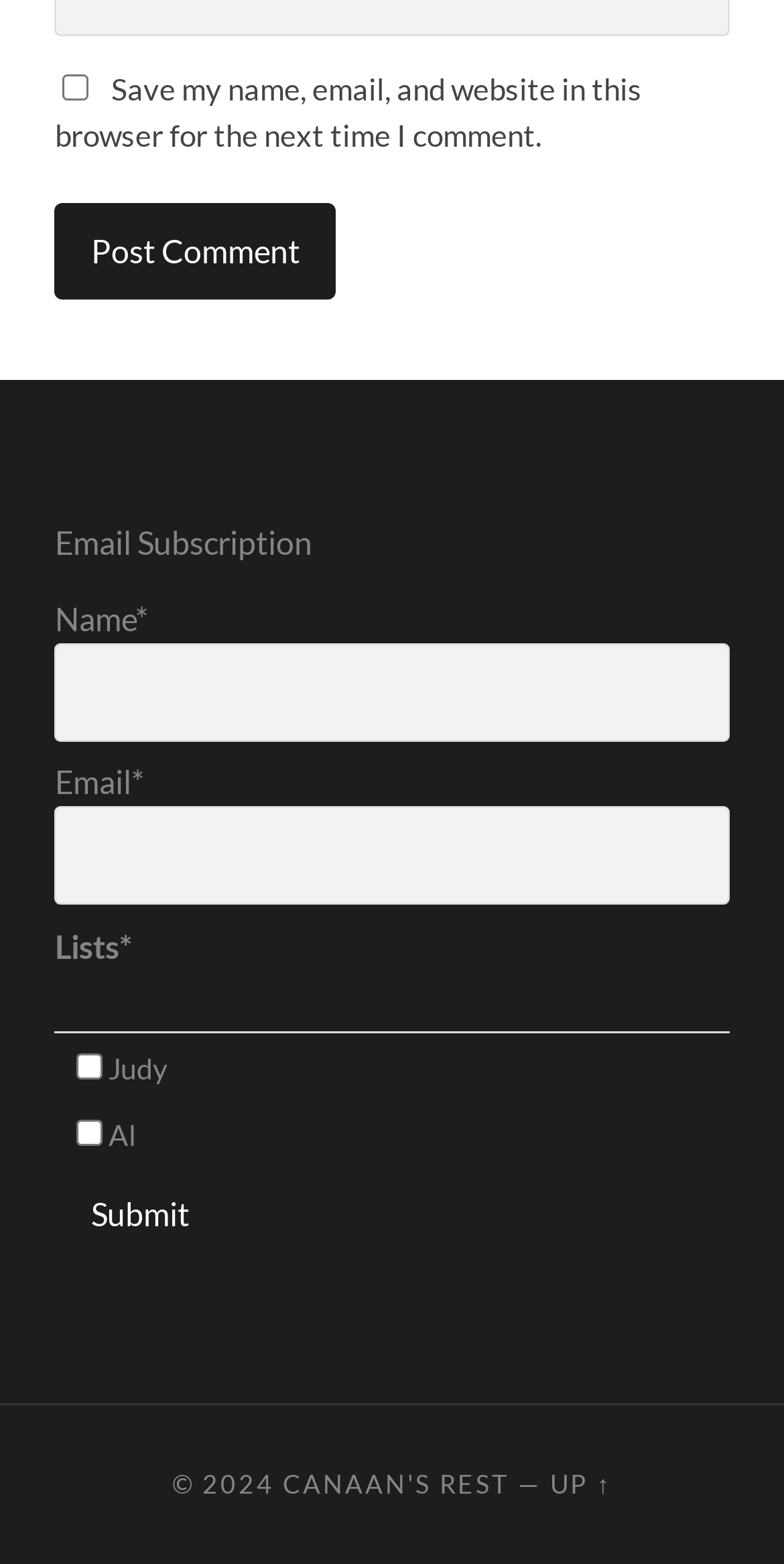Determine the coordinates of the bounding box that should be clicked to complete the instruction: "check the checkbox to save my name, email, and website". The coordinates should be represented by four float numbers between 0 and 1: [left, top, right, bottom].

[0.08, 0.048, 0.114, 0.065]